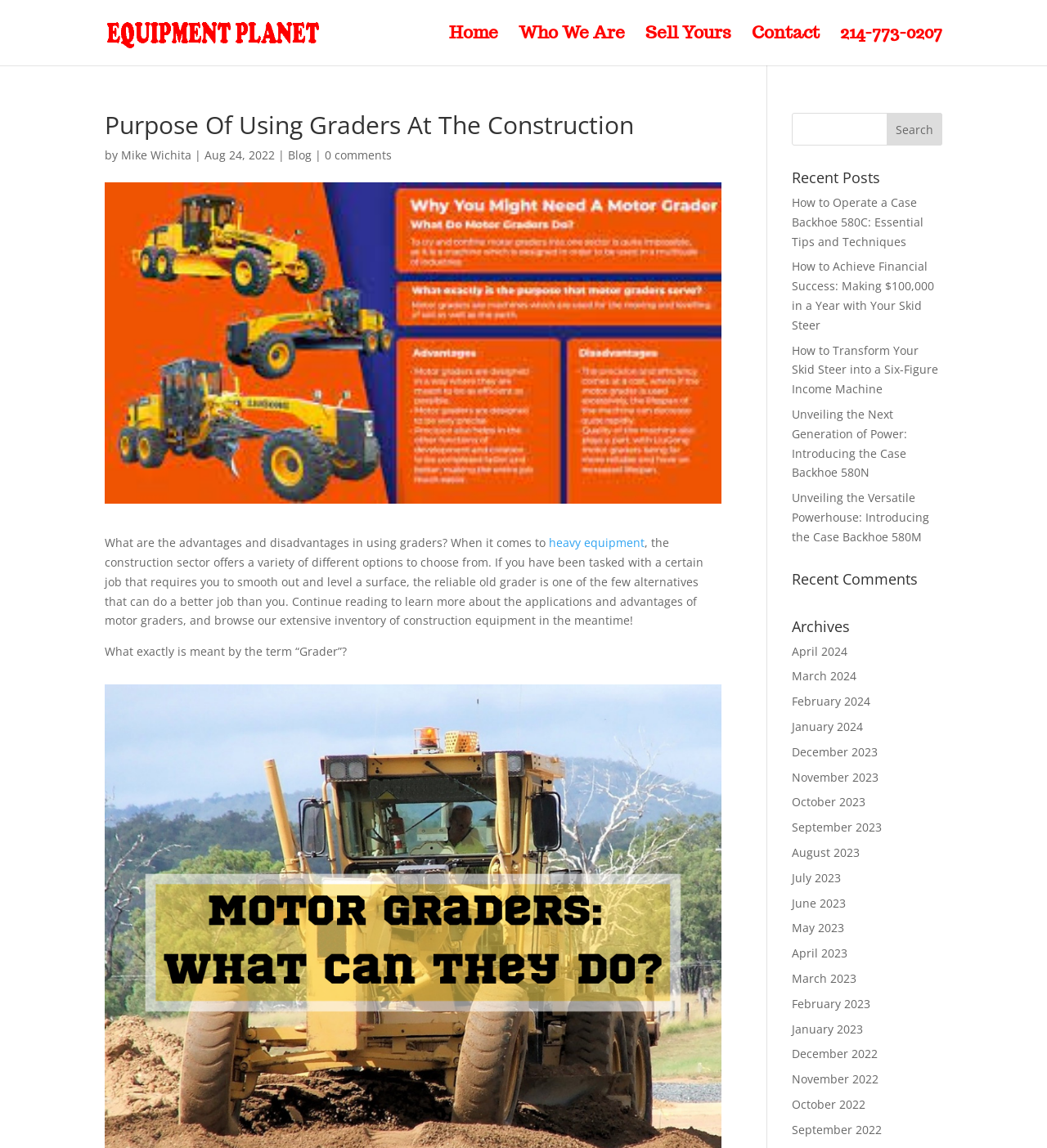Please find the bounding box coordinates of the element that needs to be clicked to perform the following instruction: "View the recent post 'Unveiling the Next Generation of Power: Introducing the Case Backhoe 580N'". The bounding box coordinates should be four float numbers between 0 and 1, represented as [left, top, right, bottom].

[0.756, 0.354, 0.867, 0.418]